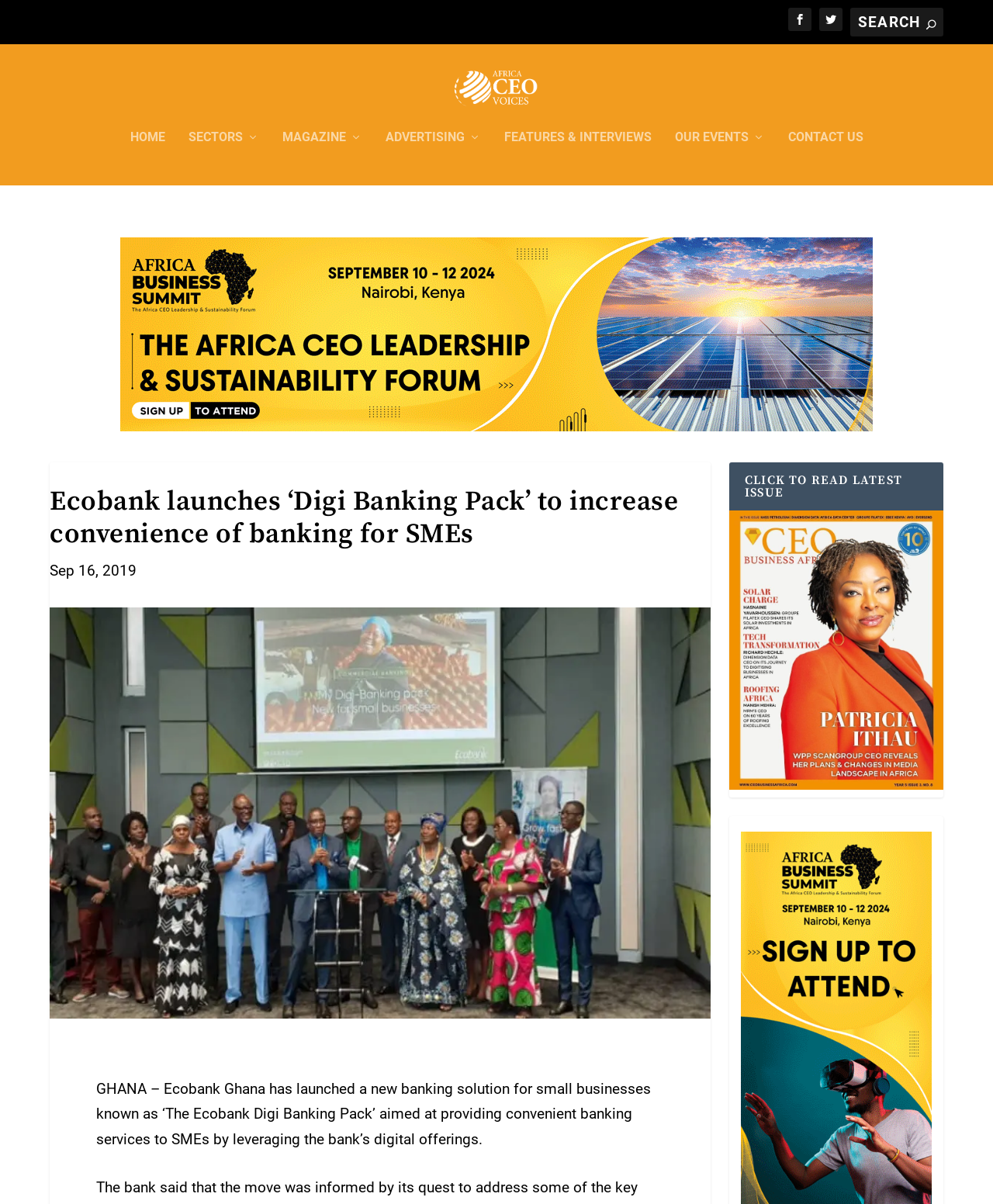How many navigation links are there?
Look at the image and respond with a single word or a short phrase.

7